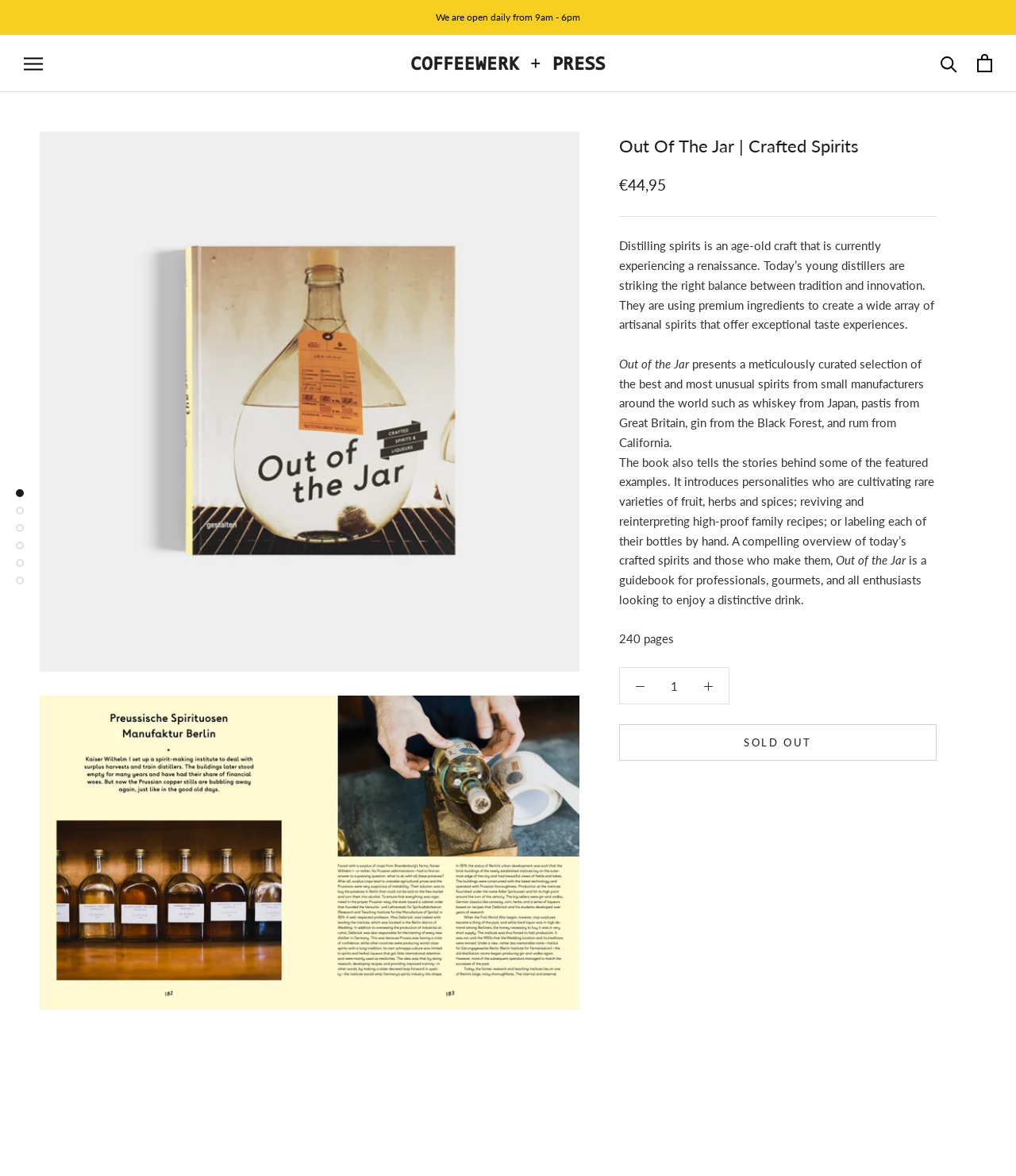Given the element description, predict the bounding box coordinates in the format (top-left x, top-left y, bottom-right x, bottom-right y), using floating point numbers between 0 and 1: Quick Facts

None